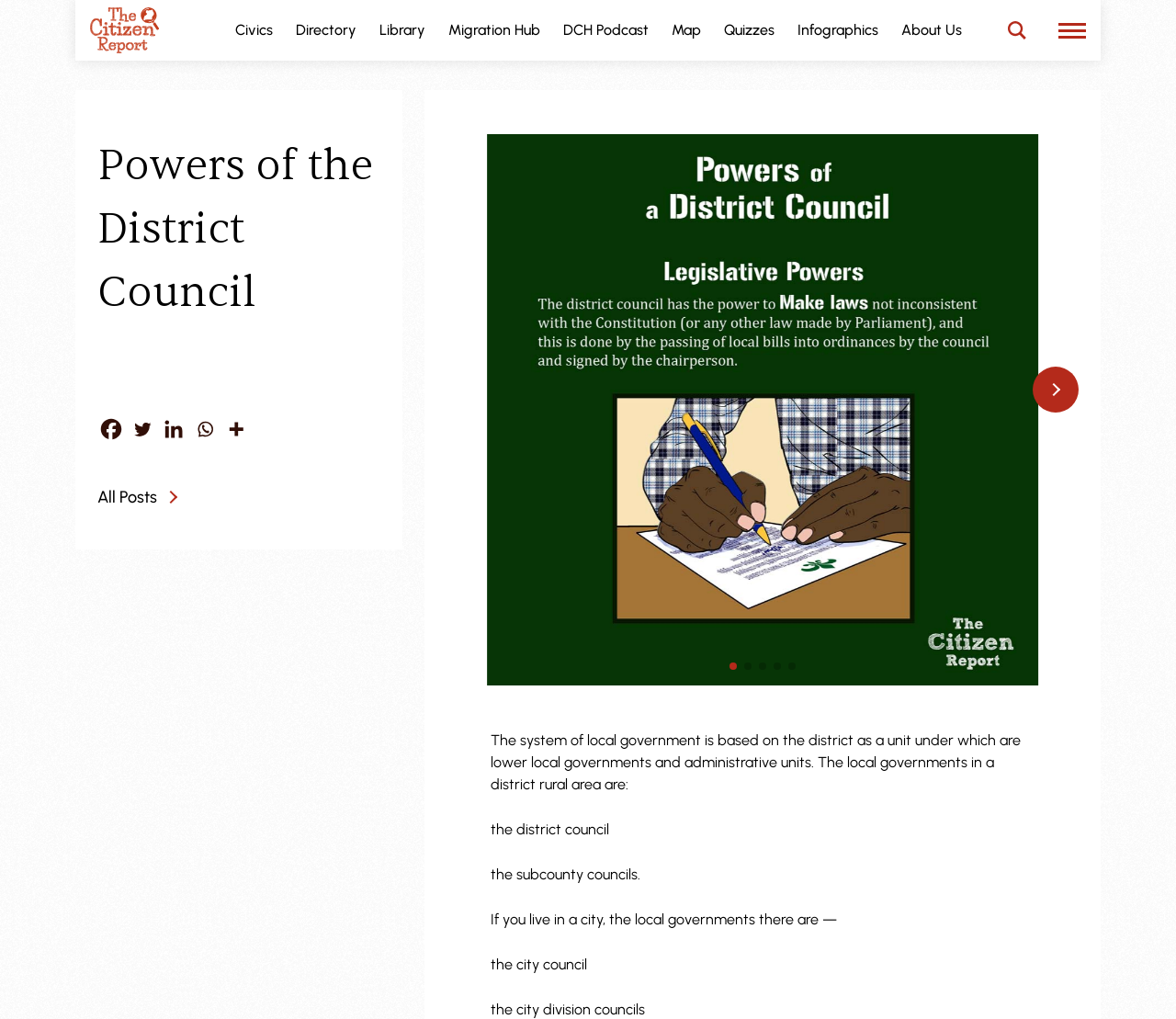Determine the bounding box coordinates of the clickable region to execute the instruction: "Go to the next slide". The coordinates should be four float numbers between 0 and 1, denoted as [left, top, right, bottom].

[0.878, 0.36, 0.917, 0.405]